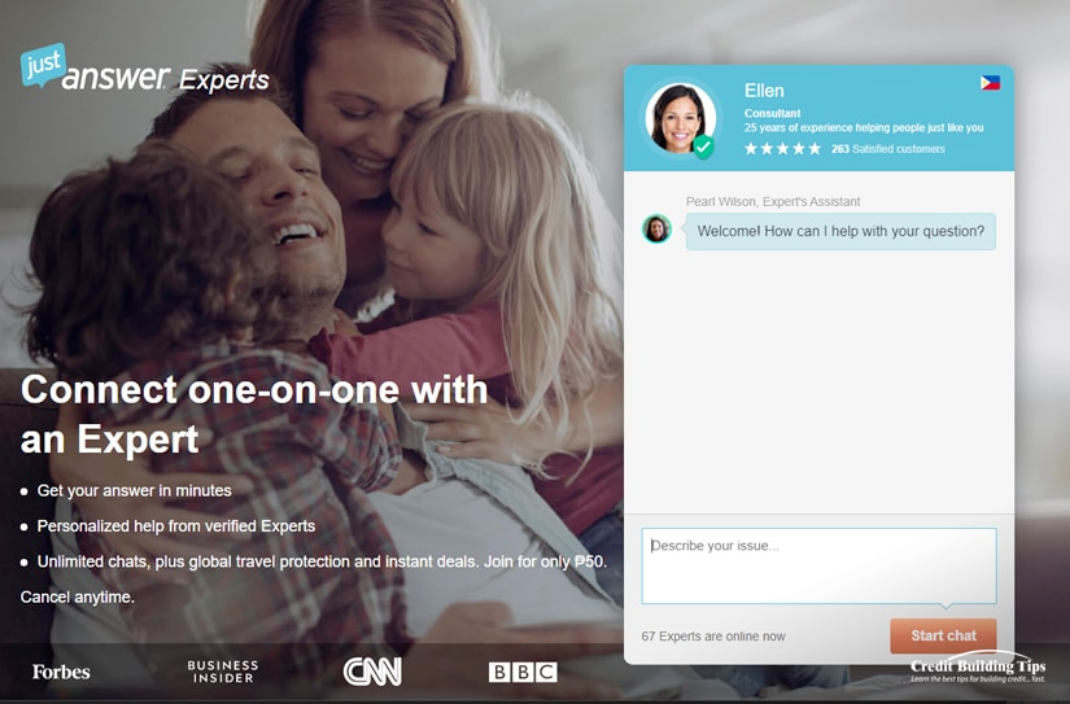Explain what is happening in the image with as much detail as possible.

The image showcases a warm and inviting digital interface for "Just Answer Experts," highlighting a one-on-one consultation service with experts. In the foreground, a happy family is depicted, with an adult male and female smiling joyfully as they embrace a young girl in pink, creating a sense of family connection and comfort. 

To the right, a chat window features a consultant named Ellen, with a brief introduction and a five-star rating, informing users about her 25 years of experience. An assistant named Pearl Wilson greets the user with a friendly message, inviting them to ask questions. Below the chat, a prompt encourages users to describe their issues, emphasizing accessibility and support. The layout conveys a user-friendly approach to obtaining personalized expert help, with bold text encouraging users to connect quickly.